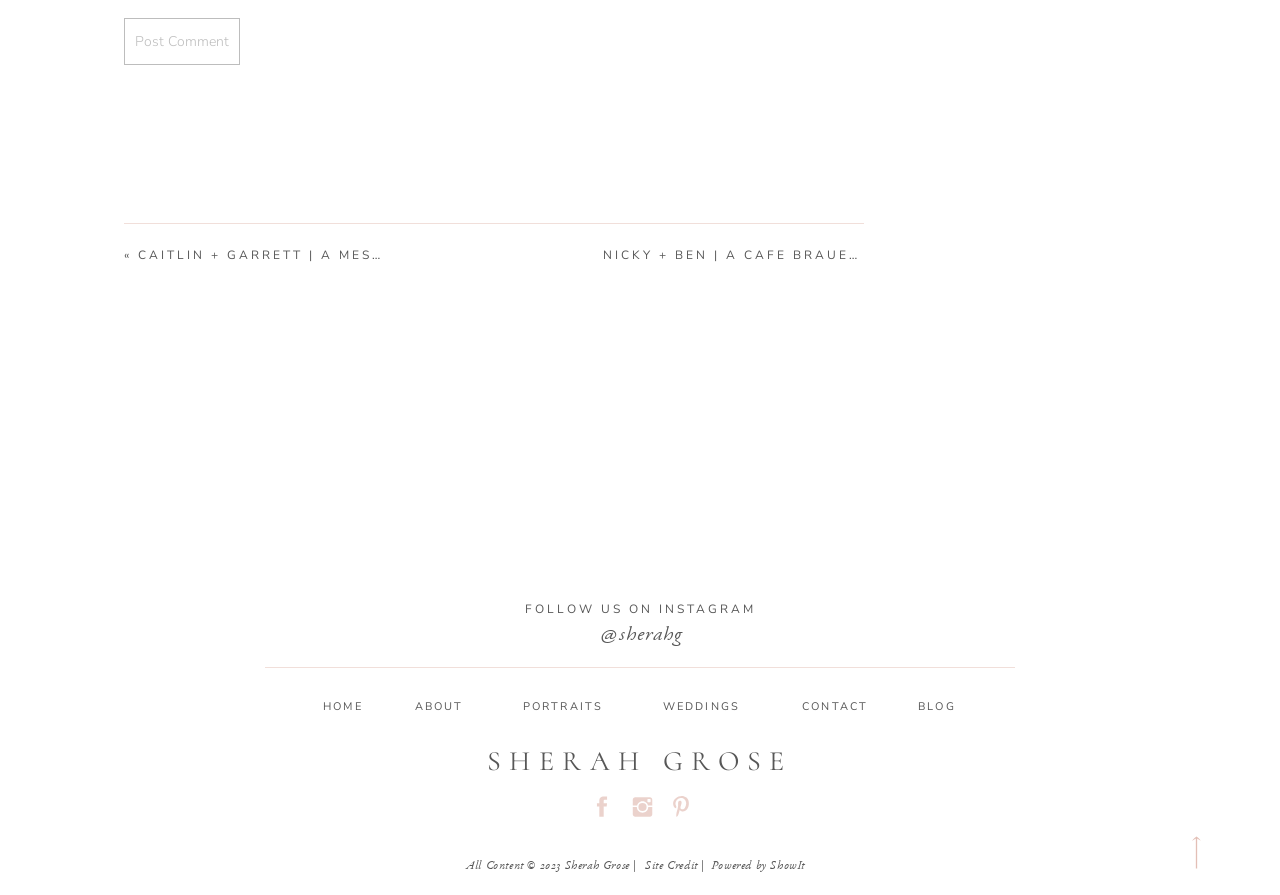Please identify the bounding box coordinates of where to click in order to follow the instruction: "Click the 'Post Comment' button".

[0.097, 0.02, 0.188, 0.073]